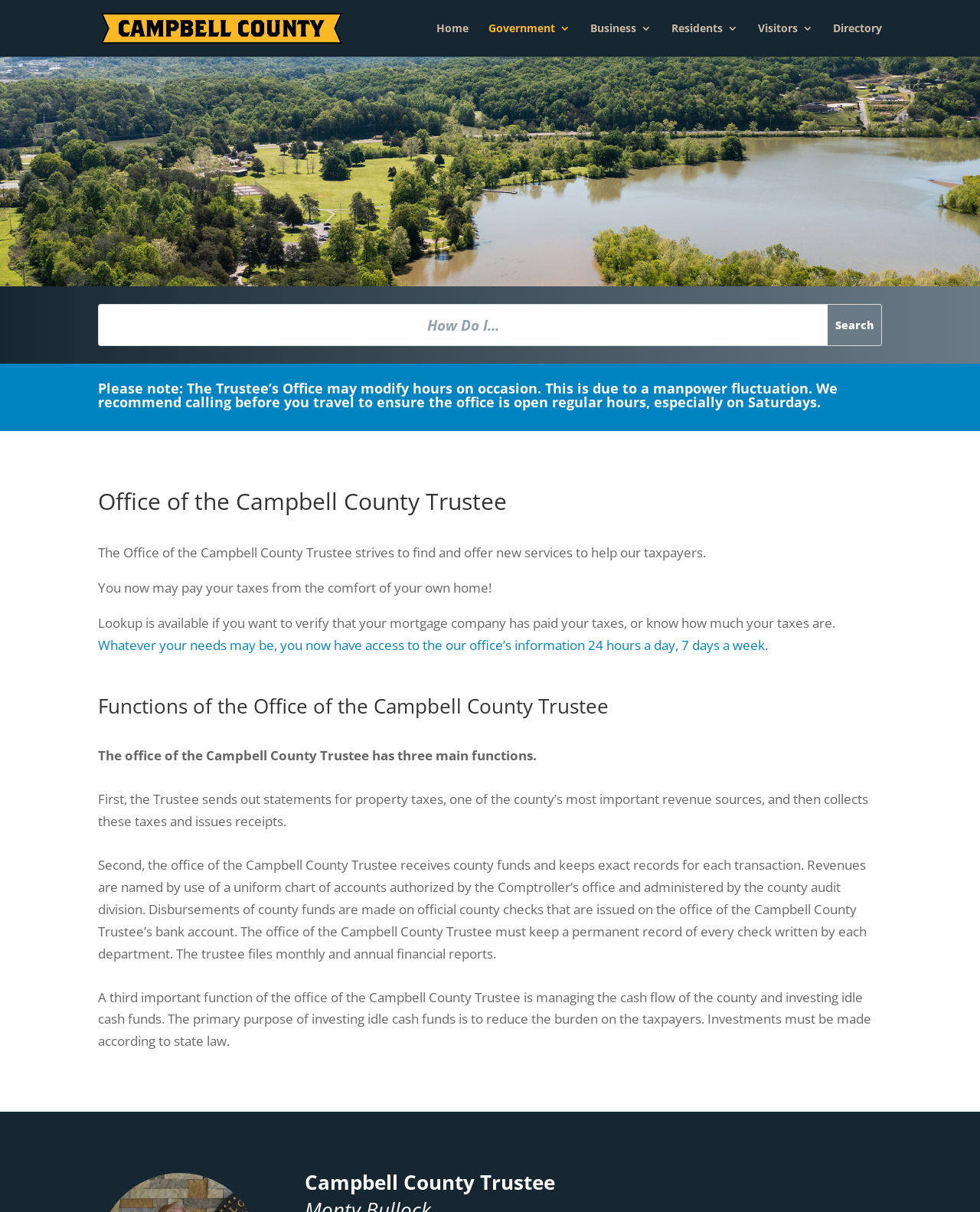Determine the bounding box coordinates for the area you should click to complete the following instruction: "Search for something".

None